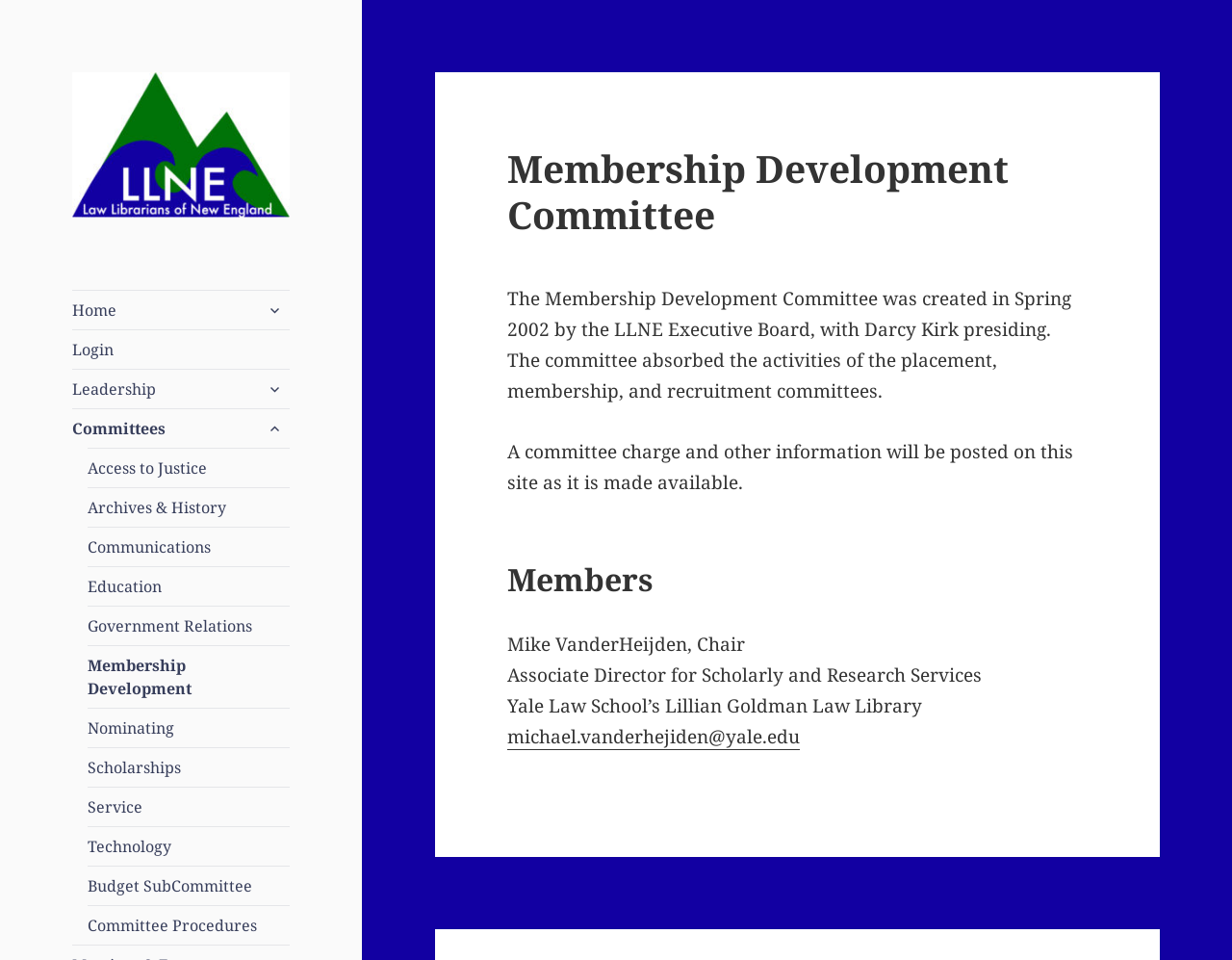Who is the chair of the committee?
Kindly offer a detailed explanation using the data available in the image.

The chair of the committee can be found in the 'Members' section of the webpage. The text 'Mike VanderHeijden, Chair' indicates that Mike VanderHeijden is the chair of the committee.